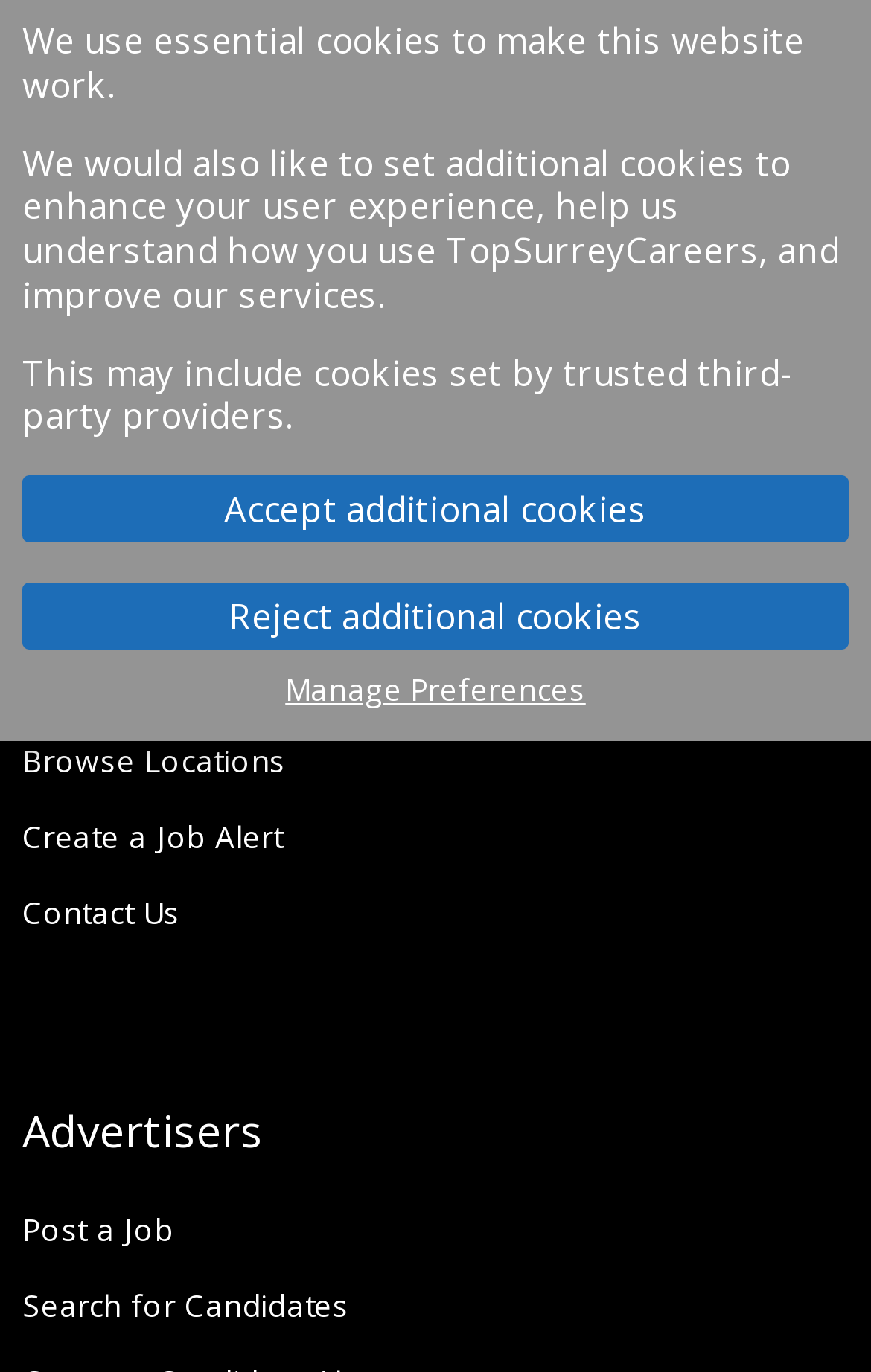Given the description Contact us, predict the bounding box coordinates of the UI element. Ensure the coordinates are in the format (top-left x, top-left y, bottom-right x, bottom-right y) and all values are between 0 and 1.

[0.079, 0.279, 0.283, 0.315]